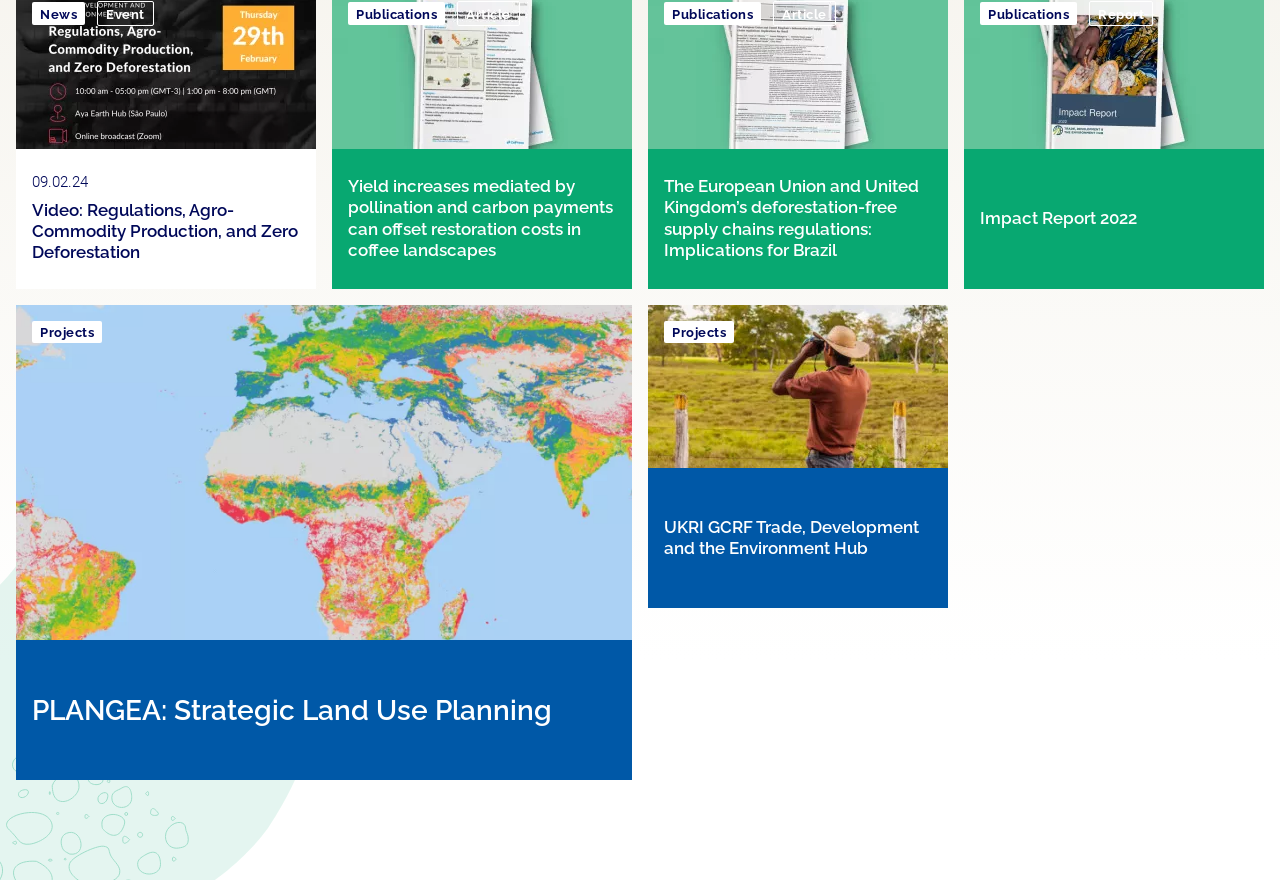How many publications are listed?
Answer the question with a detailed explanation, including all necessary information.

I counted the number of links with the text 'Publications' and found 4 instances.